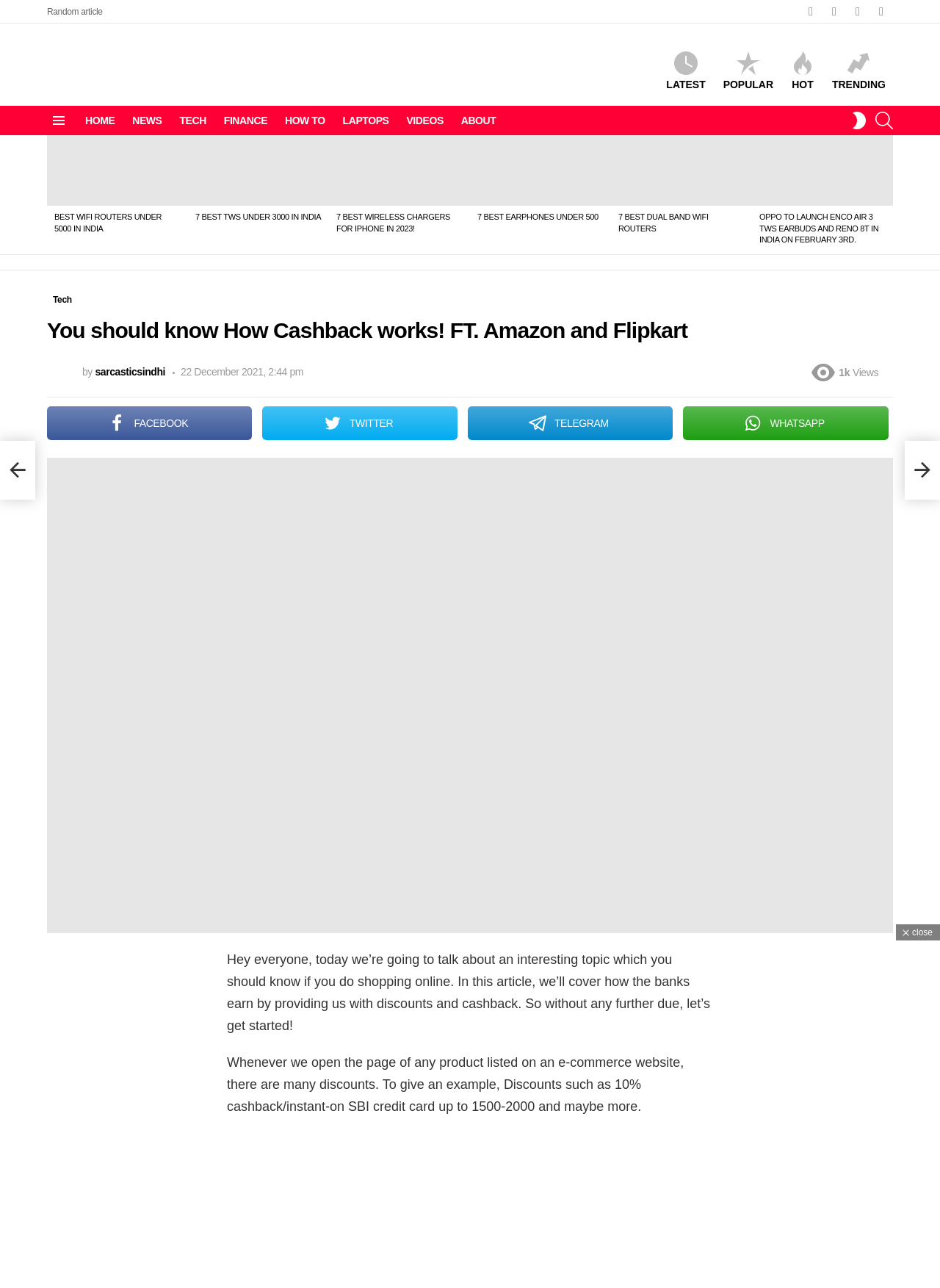Analyze the image and deliver a detailed answer to the question: What is the date of the article?

The date of the article can be found at the bottom of the article, where it says '22 December 2021, 2:44 pm'. This indicates that the article was published on December 22, 2021.